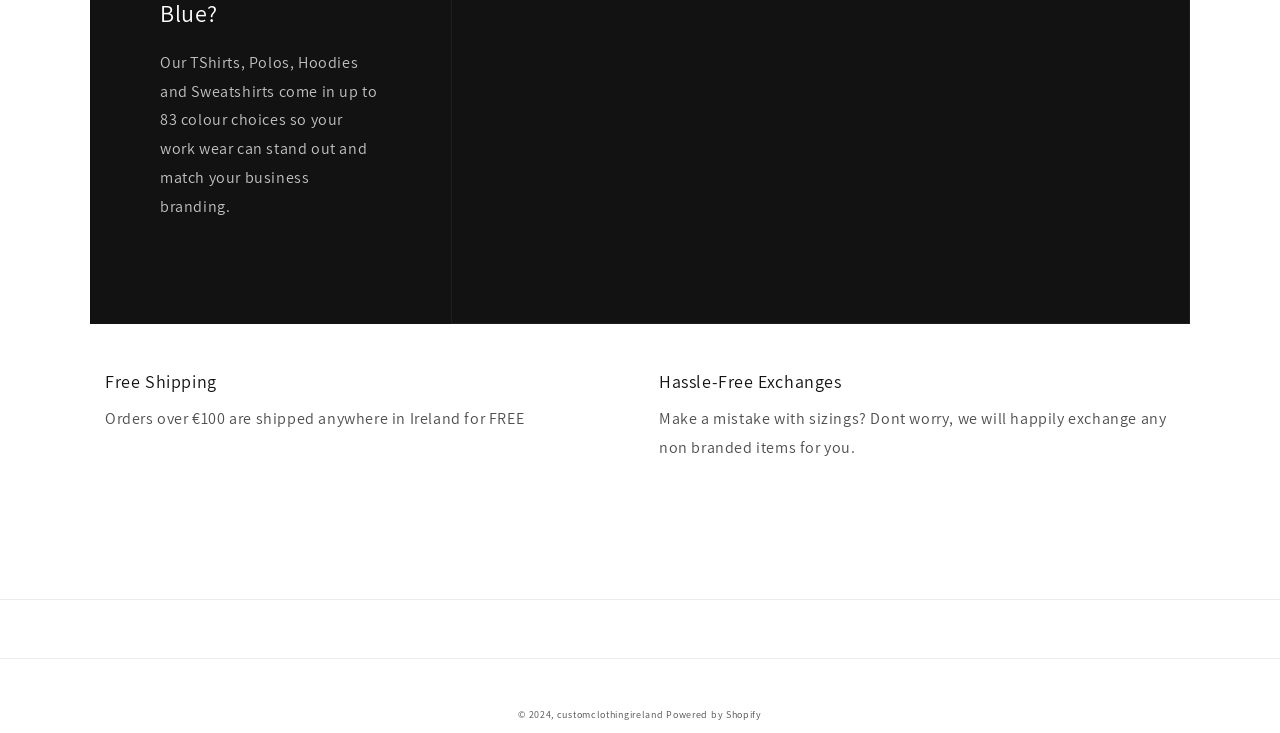Bounding box coordinates are specified in the format (top-left x, top-left y, bottom-right x, bottom-right y). All values are floating point numbers bounded between 0 and 1. Please provide the bounding box coordinate of the region this sentence describes: customclothingireland

[0.435, 0.967, 0.518, 0.984]